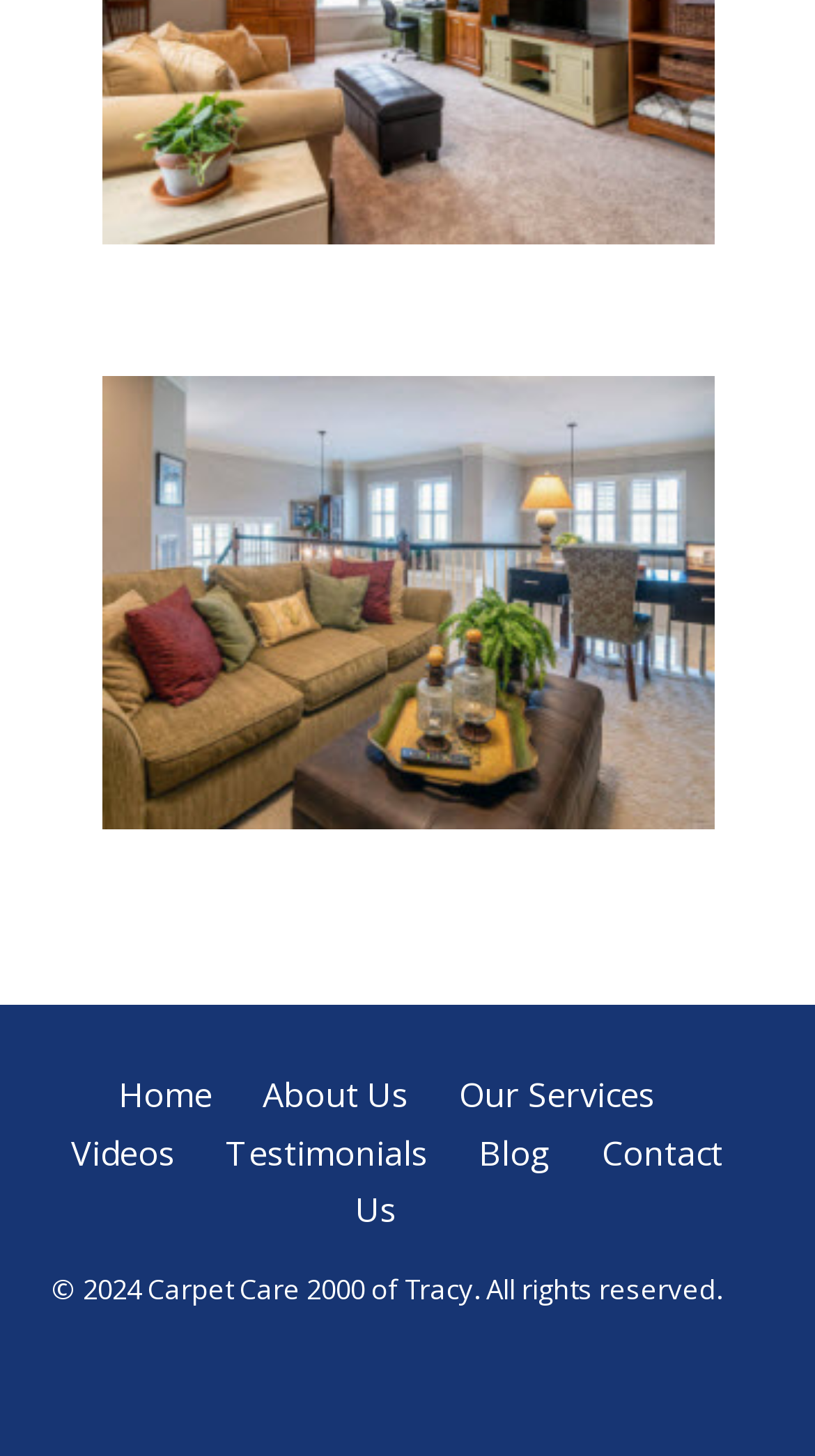Determine the bounding box of the UI element mentioned here: "alt="lanka matrimony"". The coordinates must be in the format [left, top, right, bottom] with values ranging from 0 to 1.

None